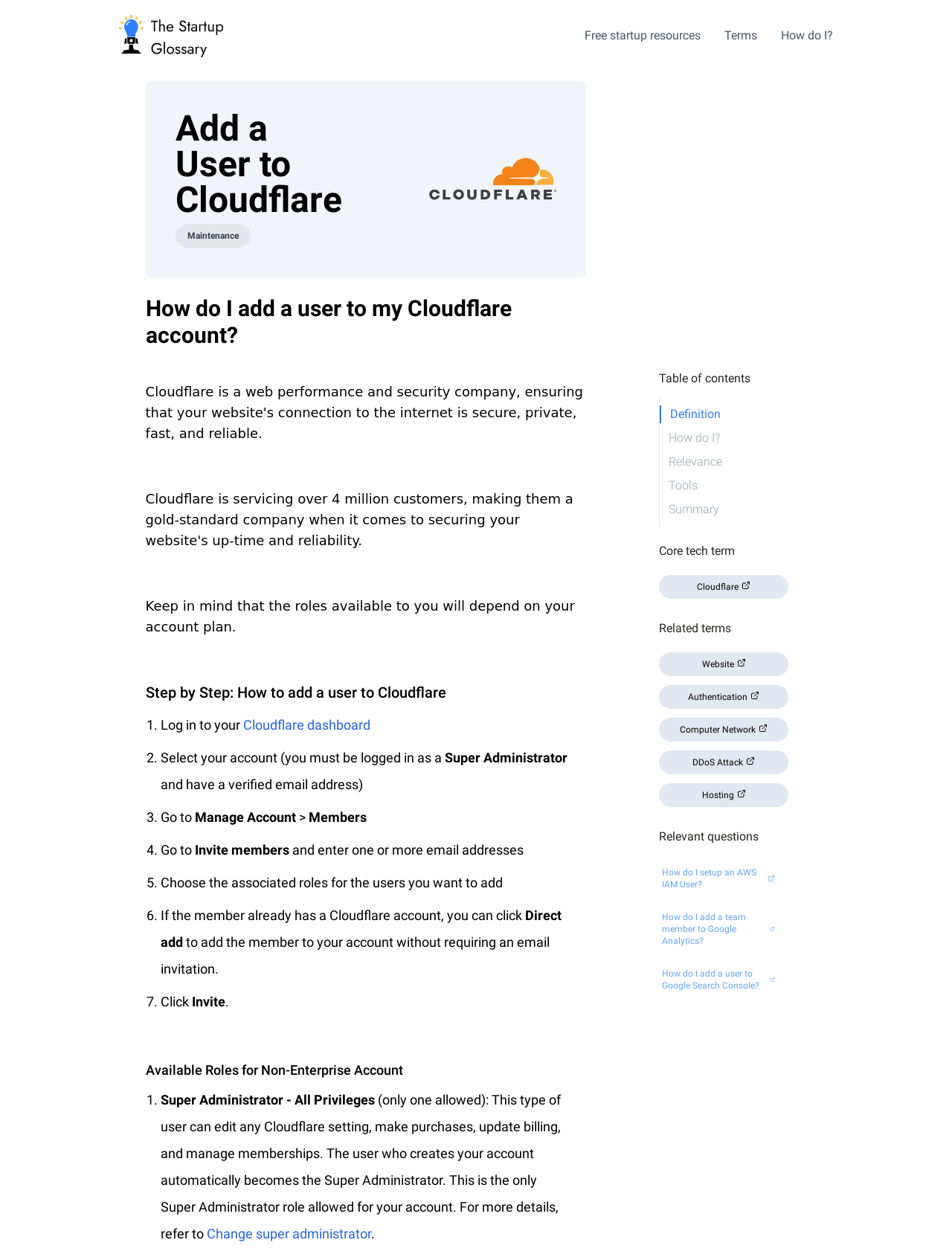Given the webpage screenshot, identify the bounding box of the UI element that matches this description: "Hosting".

[0.692, 0.621, 0.828, 0.64]